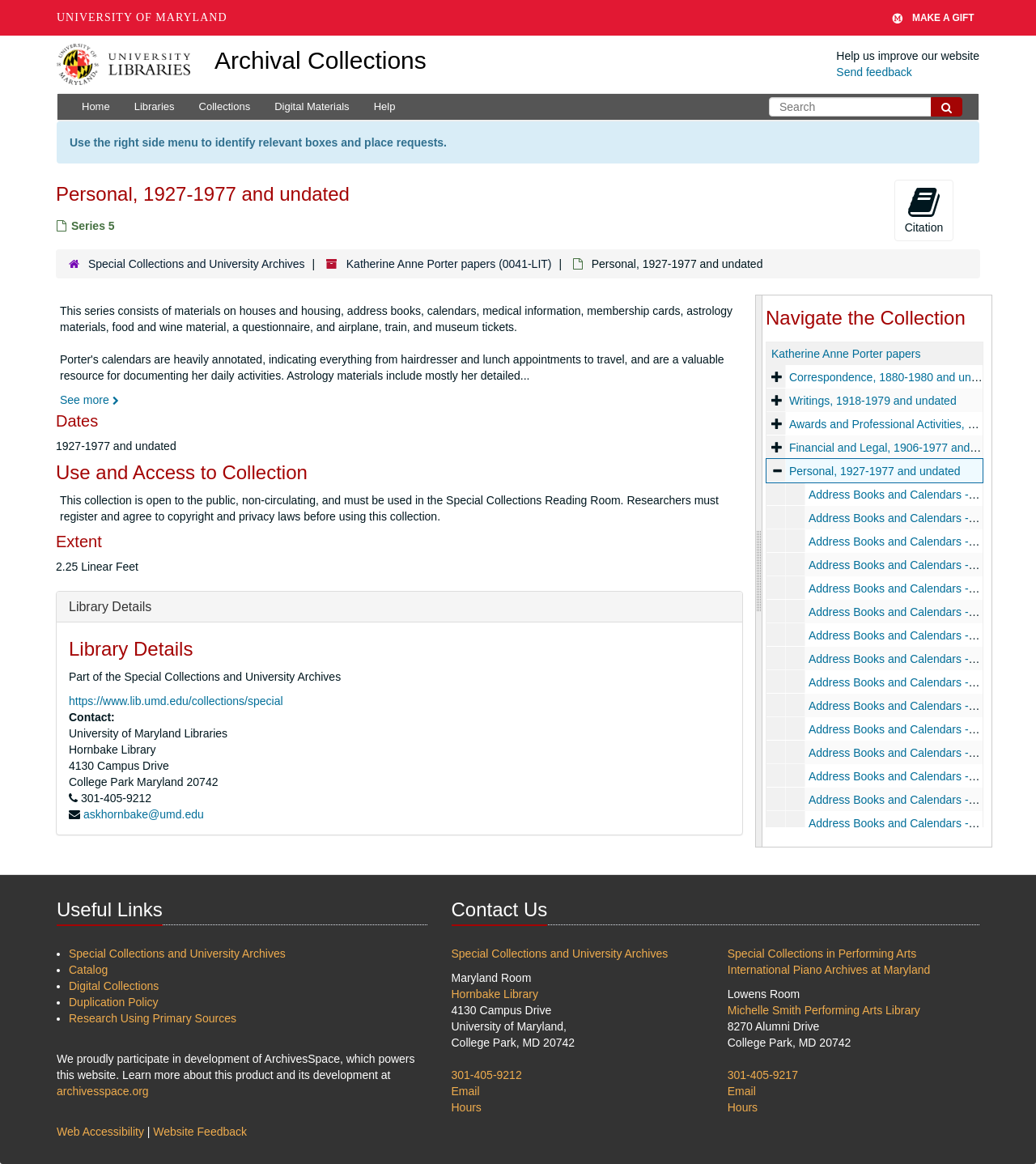Specify the bounding box coordinates of the area that needs to be clicked to achieve the following instruction: "Request a gift".

[0.849, 0.0, 0.953, 0.031]